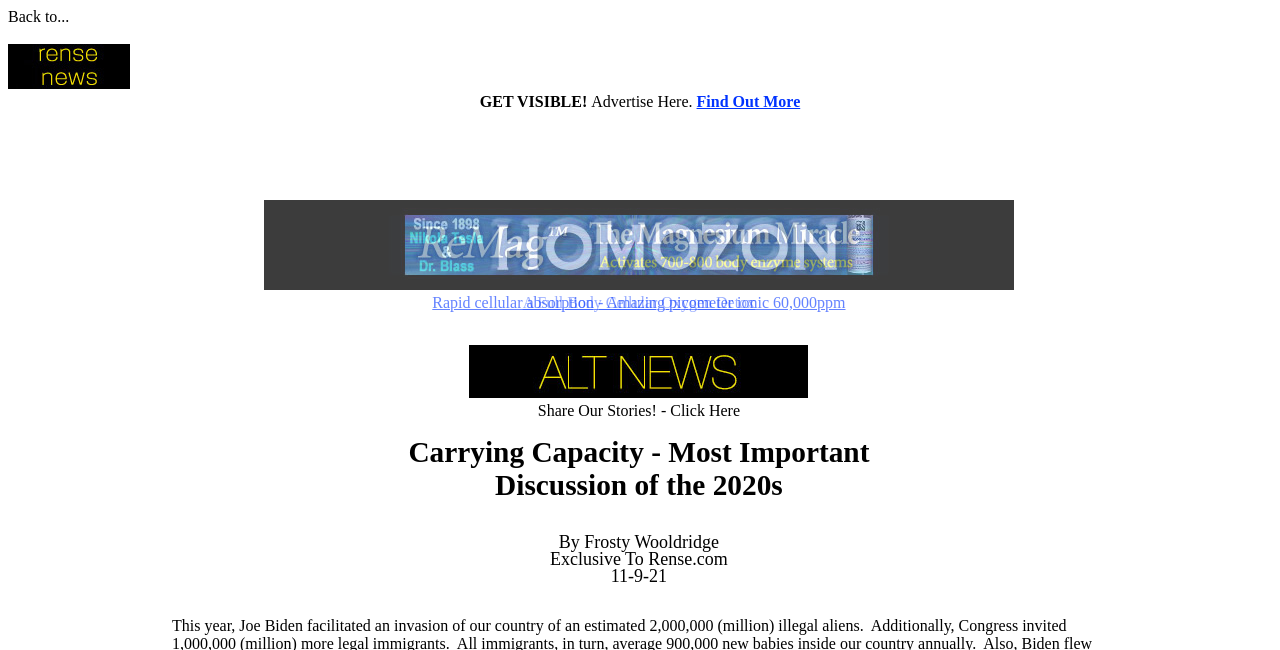Identify the bounding box of the UI component described as: "What does “Waitlist” mean?".

None